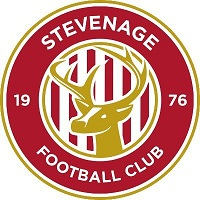What is the animal depicted in the logo?
Based on the visual content, answer with a single word or a brief phrase.

Stag